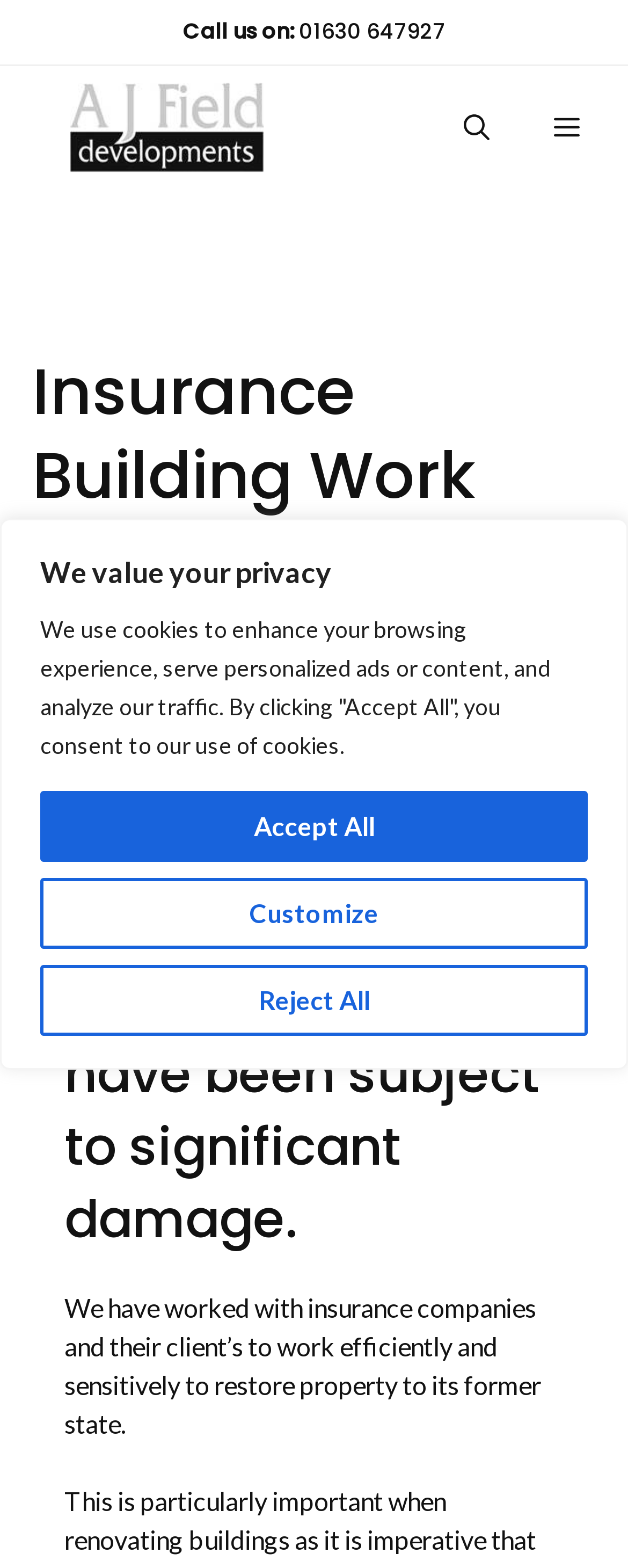What is the company name? Observe the screenshot and provide a one-word or short phrase answer.

A J Field